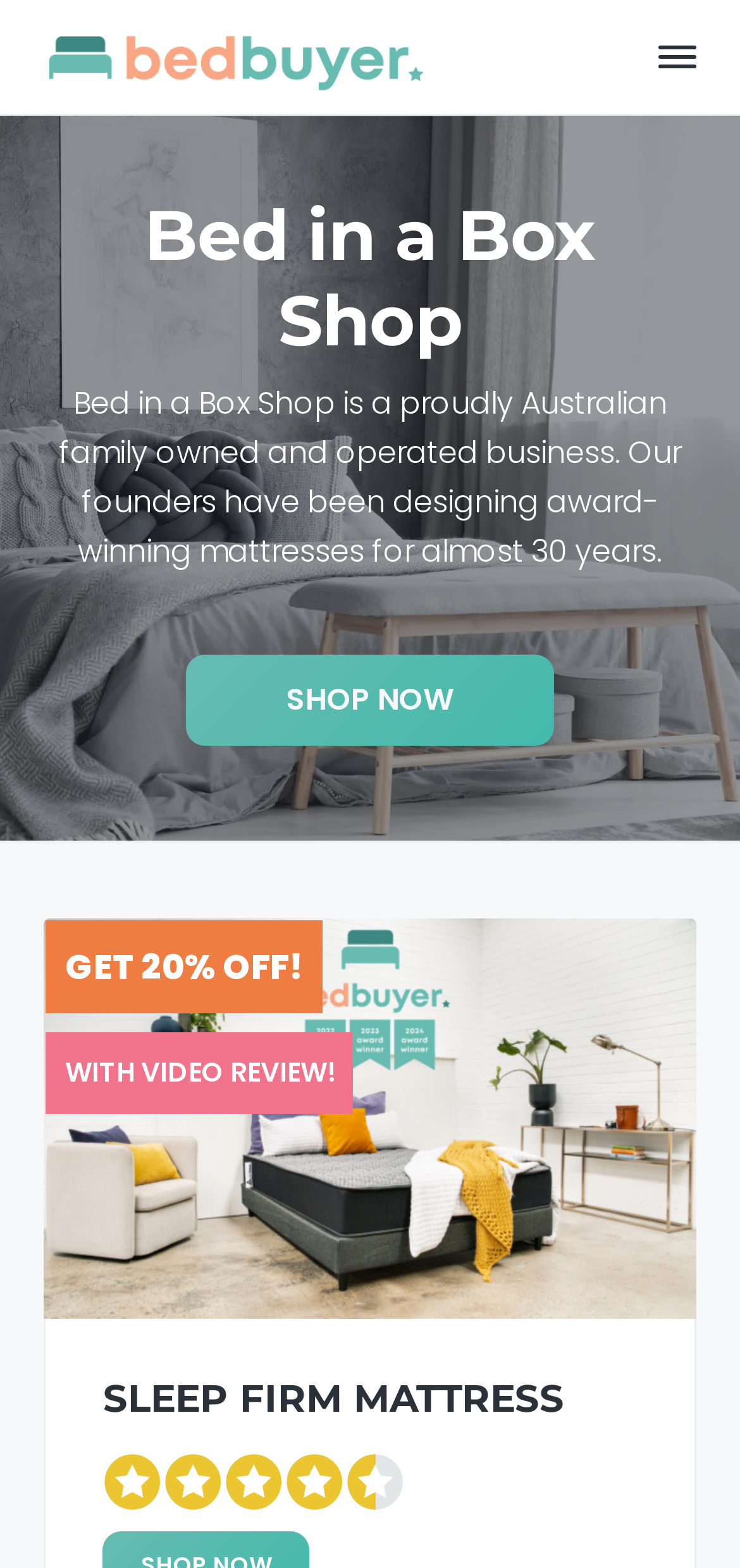Describe the entire webpage, focusing on both content and design.

The webpage is about Bed in a Box Shop, a proudly Australian family-owned and operated business that has been designing award-winning mattresses for almost 30 years. At the top left corner, there is a link to skip to primary navigation, main content, primary sidebar, and footer. 

Below these links, there is a logo of Bedbuyer, which is an image with the text "Bedbuyer" next to it. To the right of the logo, there is a link with the text "Bedbuyer" and a static text that says "Expert mattress reviews". 

Further down, there is a heading that says "Bed in a Box Shop" and a paragraph of text that describes the business. Below this text, there is a call-to-action button that says "SHOP NOW". 

When you click on the "SHOP NOW" button, it takes you to a section with a heading that says "SLEEP FIRM MATTRESS". This section has a link to the mattress, a promotional link that says "GET 20% OFF!", and another link that says "WITH VIDEO REVIEW!".